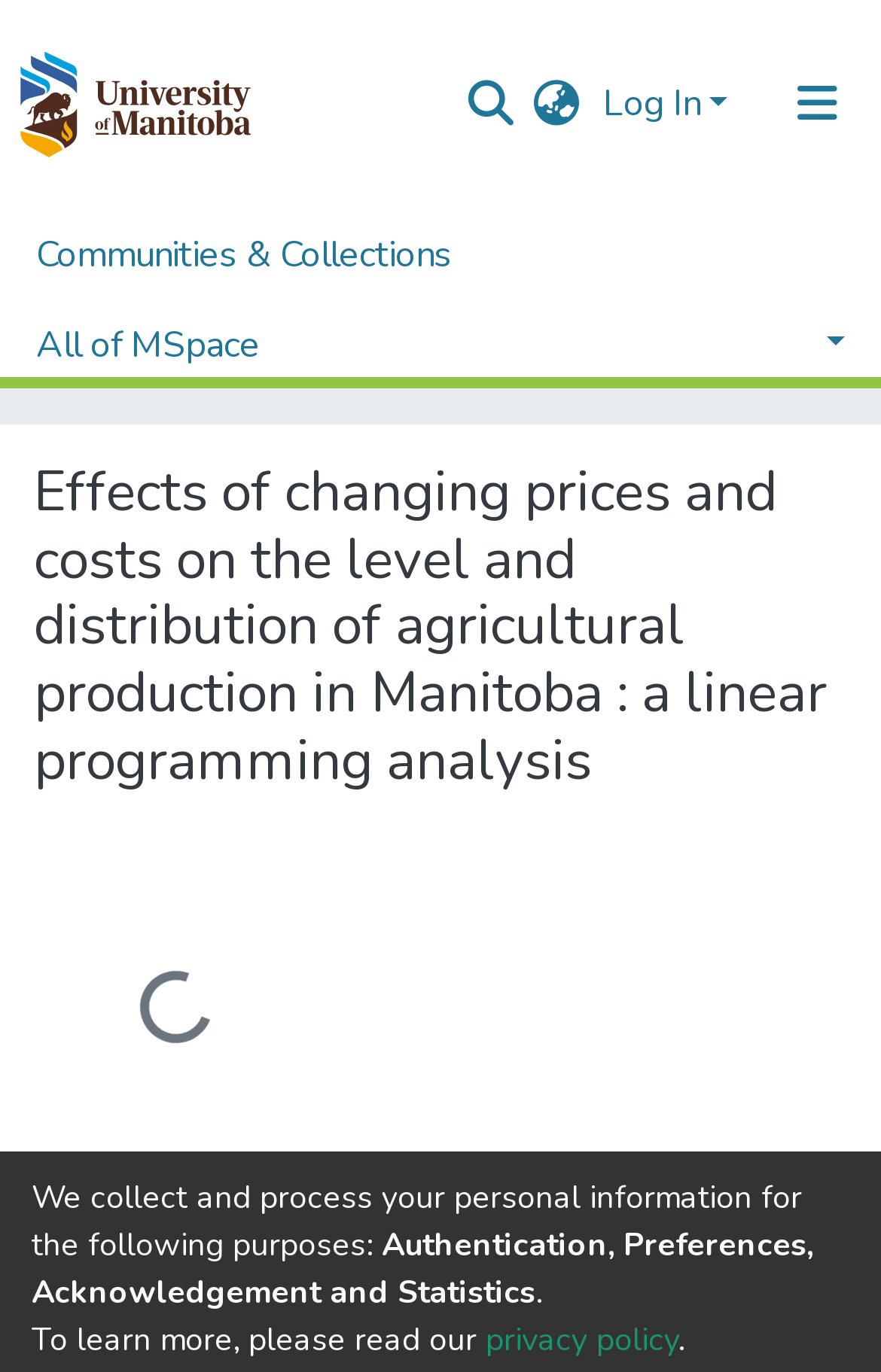What is the purpose of collecting personal information?
Kindly answer the question with as much detail as you can.

I read the static text at the bottom of the webpage, which states that personal information is collected for purposes including authentication, preferences, acknowledgement, and statistics.